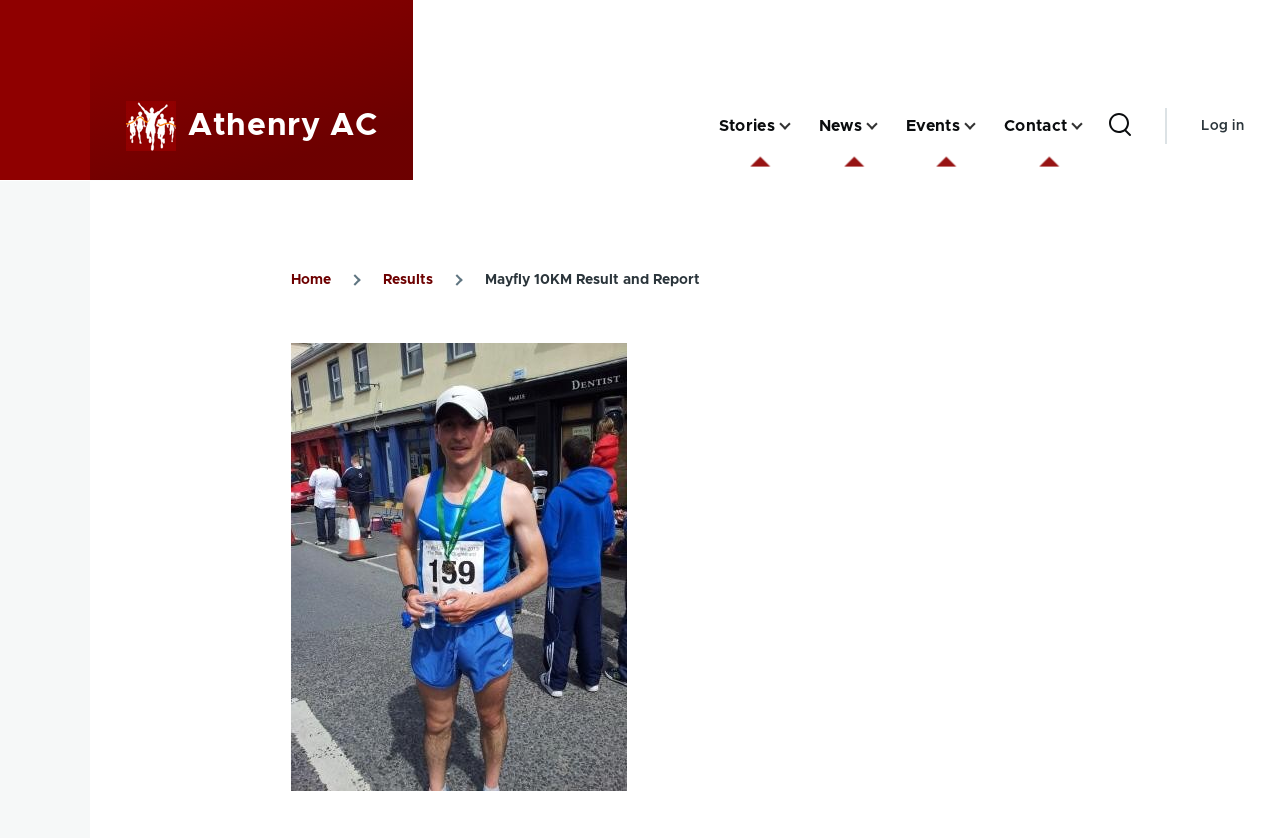What is the text of the first link on the page?
Please use the image to provide a one-word or short phrase answer.

Skip to main content